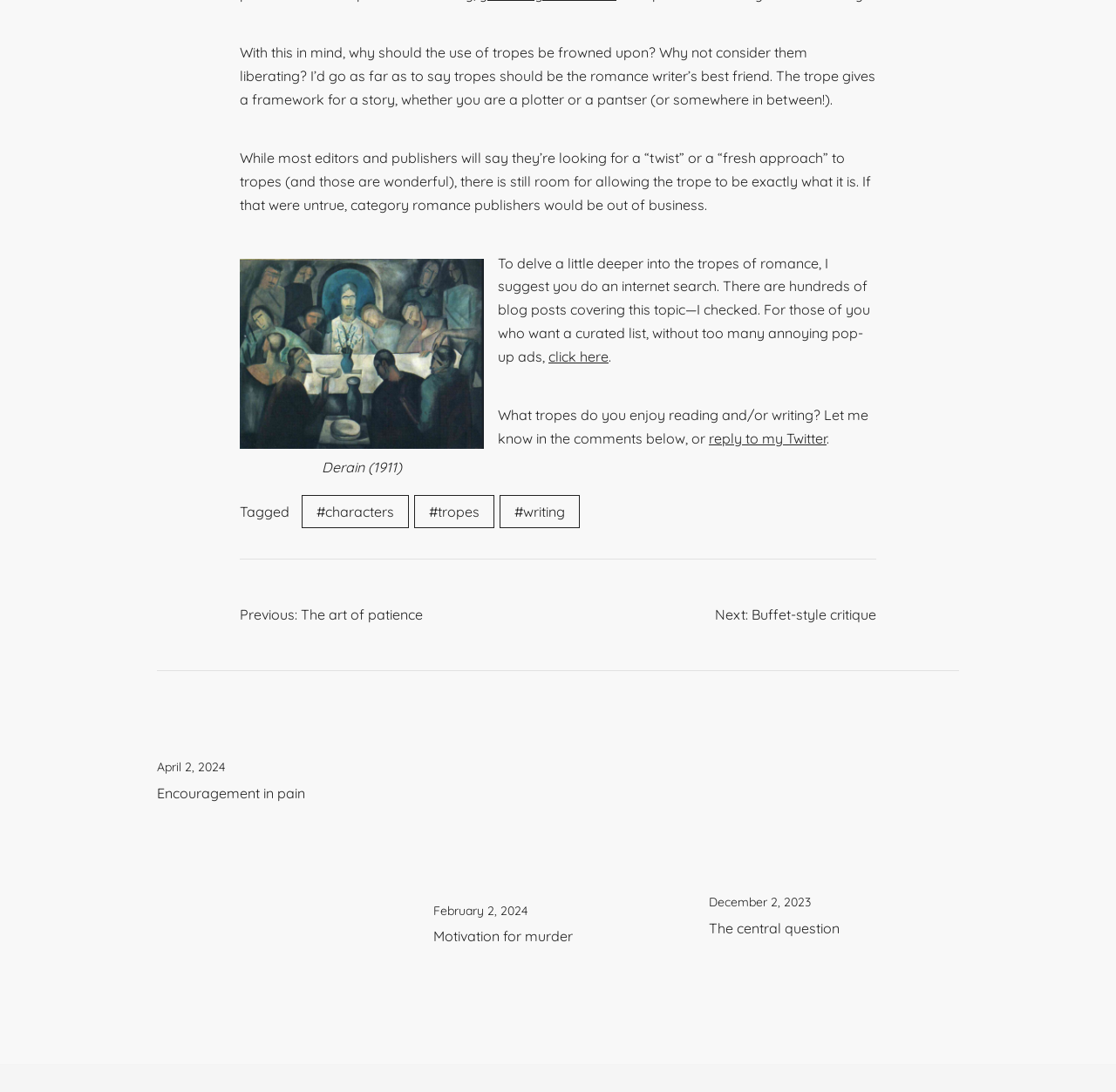Please identify the bounding box coordinates of the clickable area that will fulfill the following instruction: "click the link to read more about tropes". The coordinates should be in the format of four float numbers between 0 and 1, i.e., [left, top, right, bottom].

[0.491, 0.318, 0.545, 0.334]